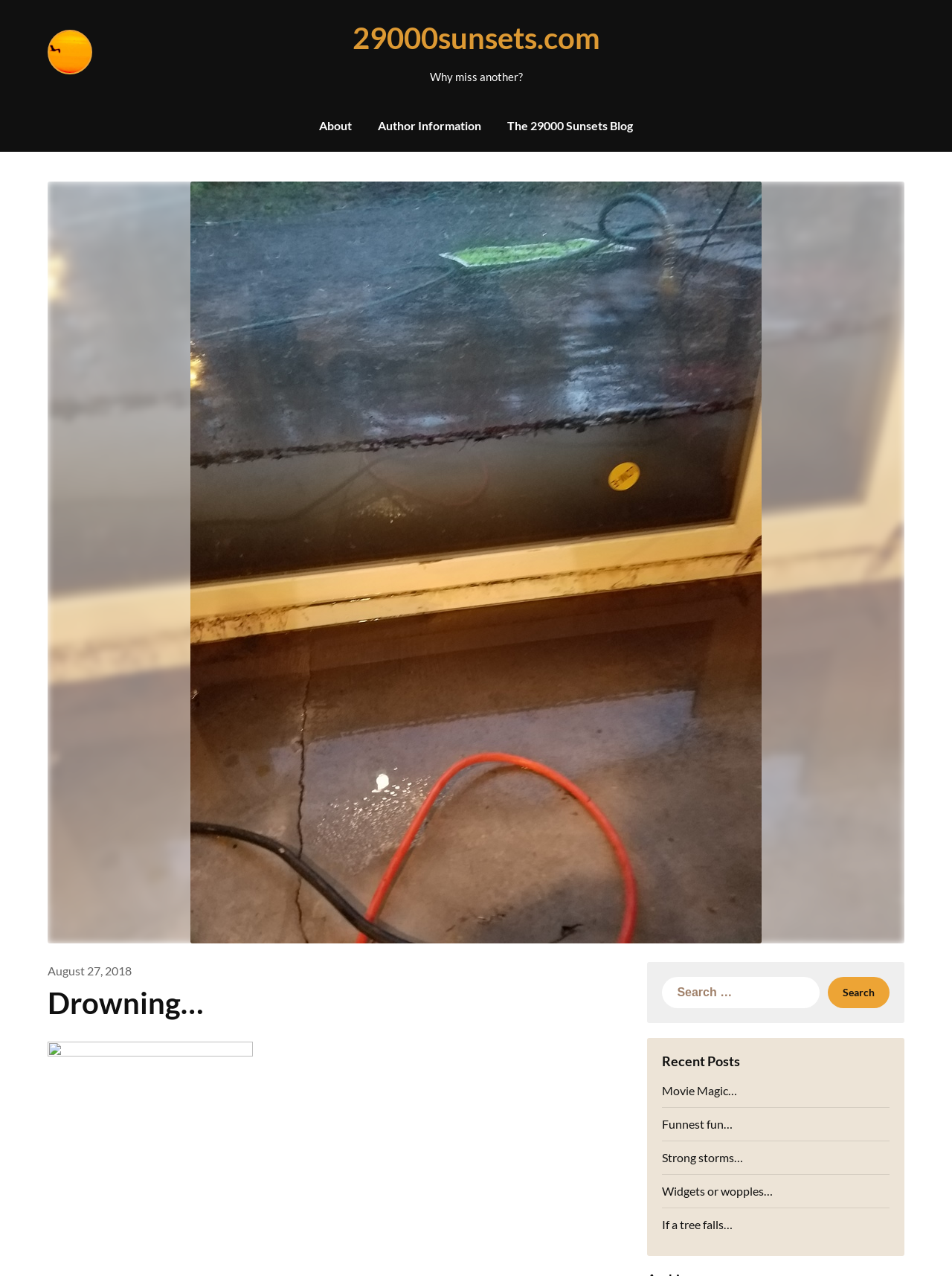Determine the bounding box coordinates for the area that needs to be clicked to fulfill this task: "search for something". The coordinates must be given as four float numbers between 0 and 1, i.e., [left, top, right, bottom].

[0.696, 0.765, 0.934, 0.79]